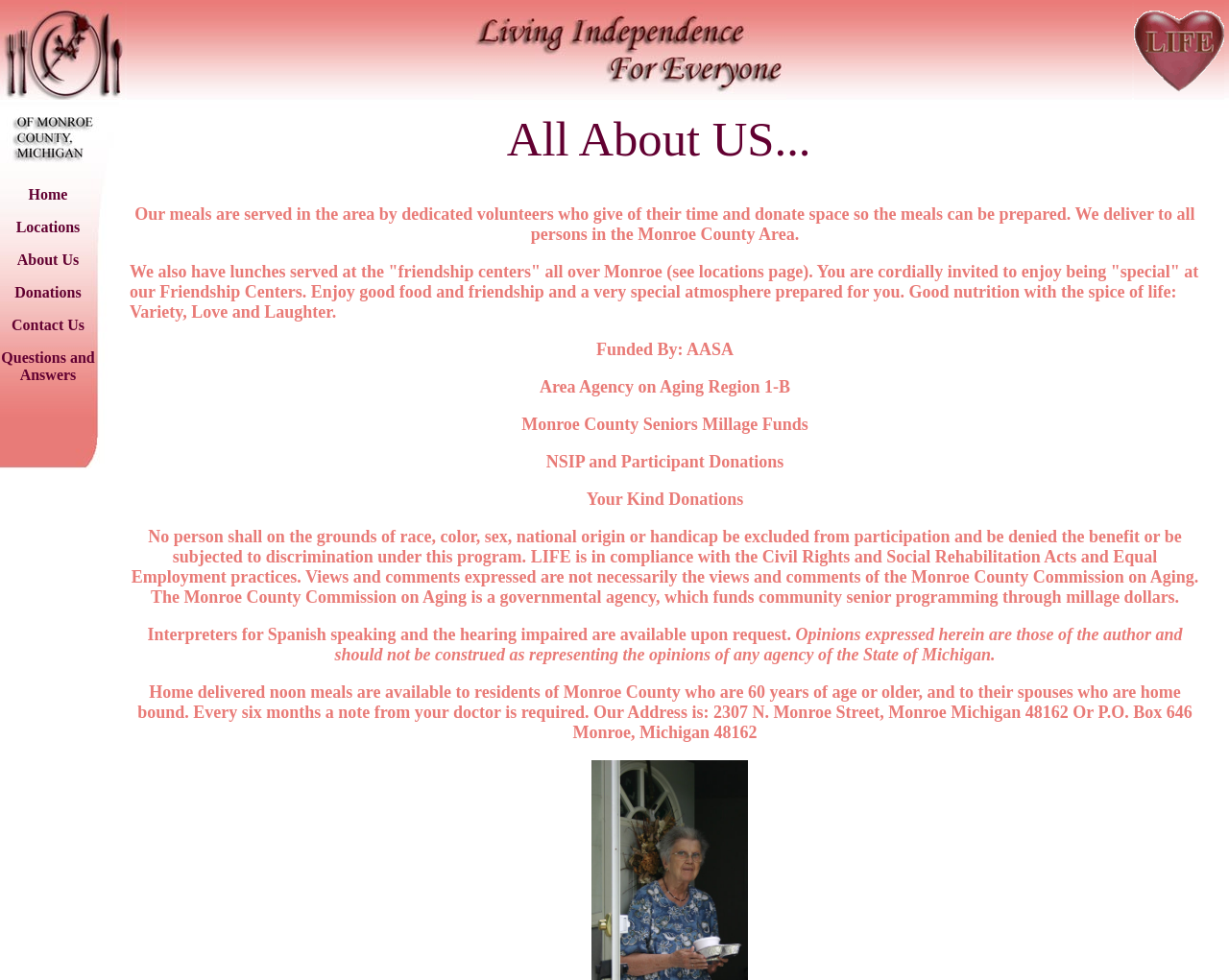What is the last menu item?
From the image, provide a succinct answer in one word or a short phrase.

Questions and Answers